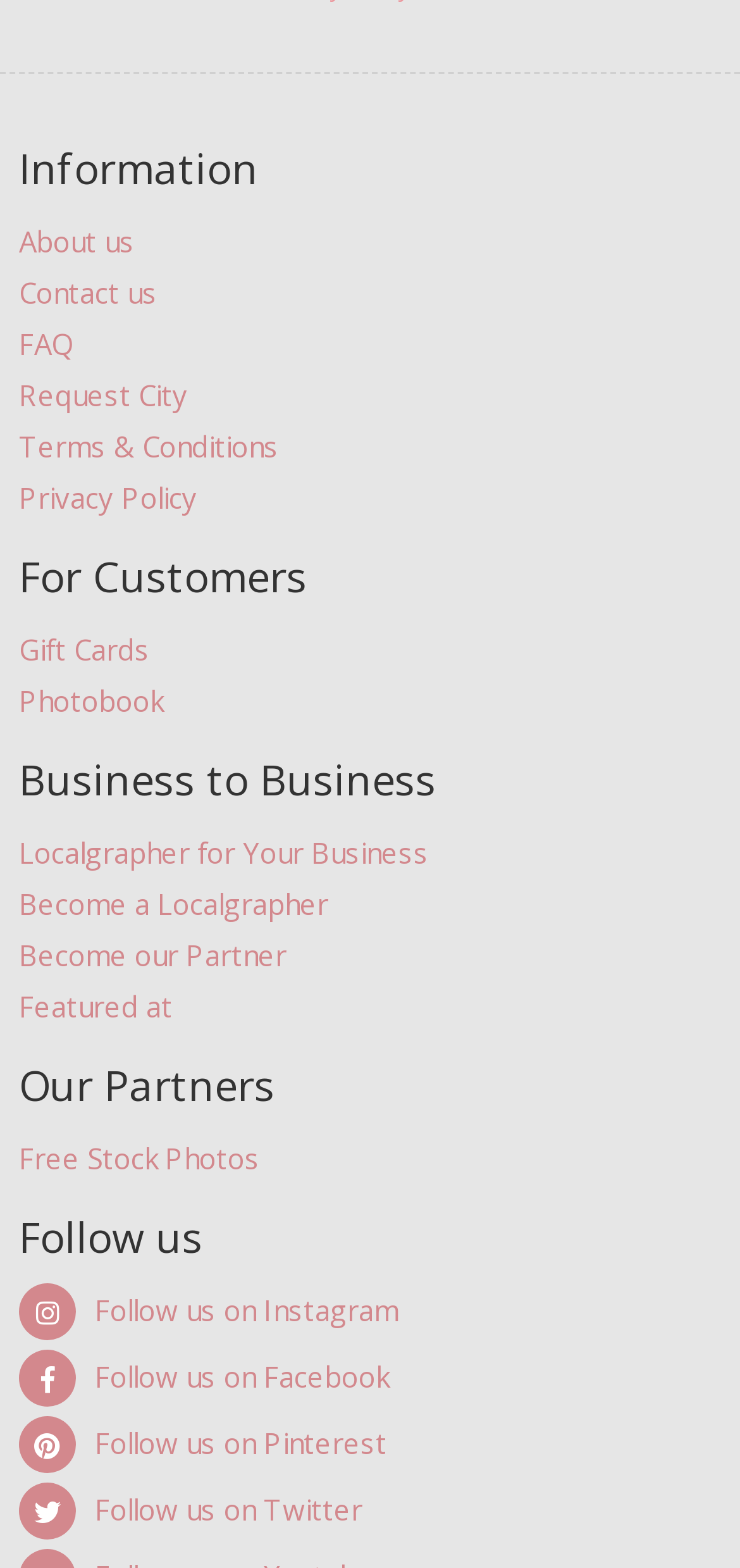Determine the bounding box coordinates of the target area to click to execute the following instruction: "View Gift Cards."

[0.026, 0.399, 0.203, 0.432]